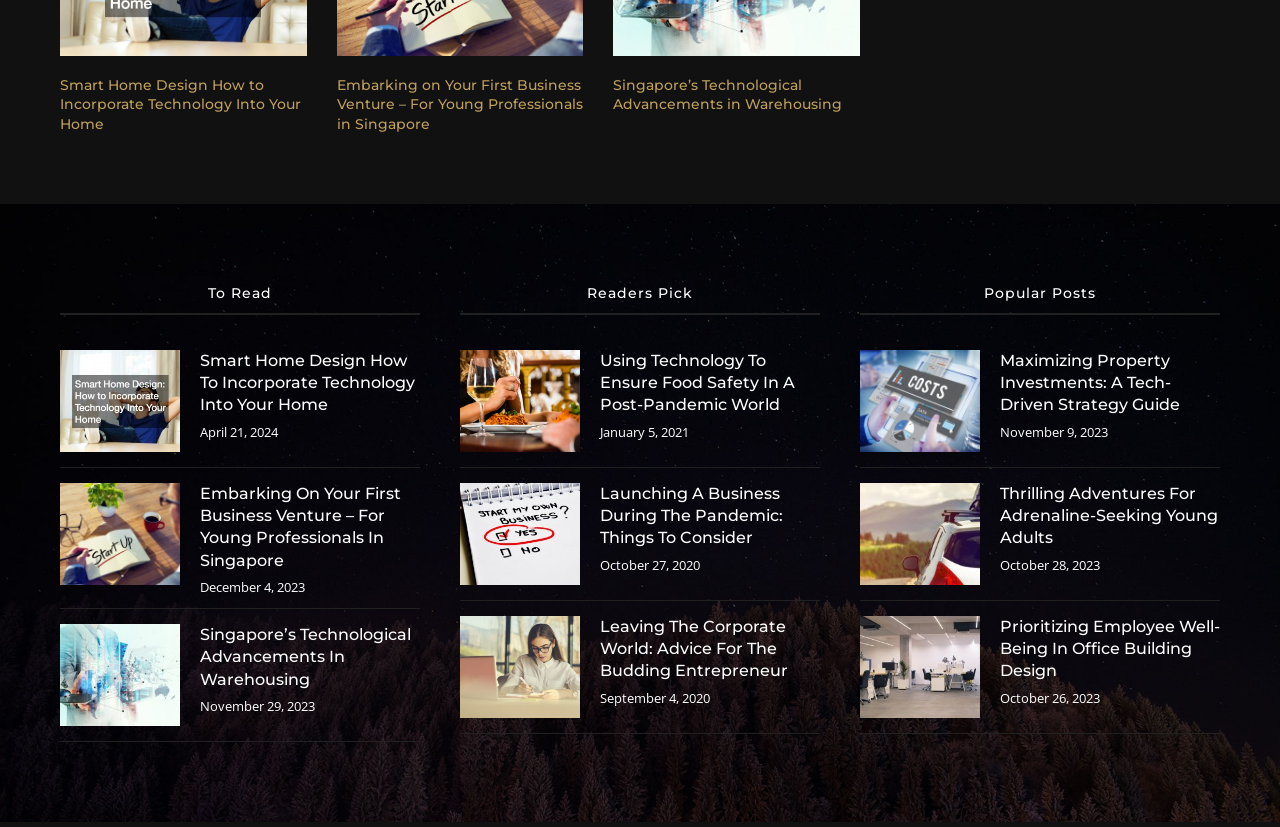Please specify the coordinates of the bounding box for the element that should be clicked to carry out this instruction: "View the article about technological advancements in warehousing". The coordinates must be four float numbers between 0 and 1, formatted as [left, top, right, bottom].

[0.479, 0.092, 0.658, 0.137]